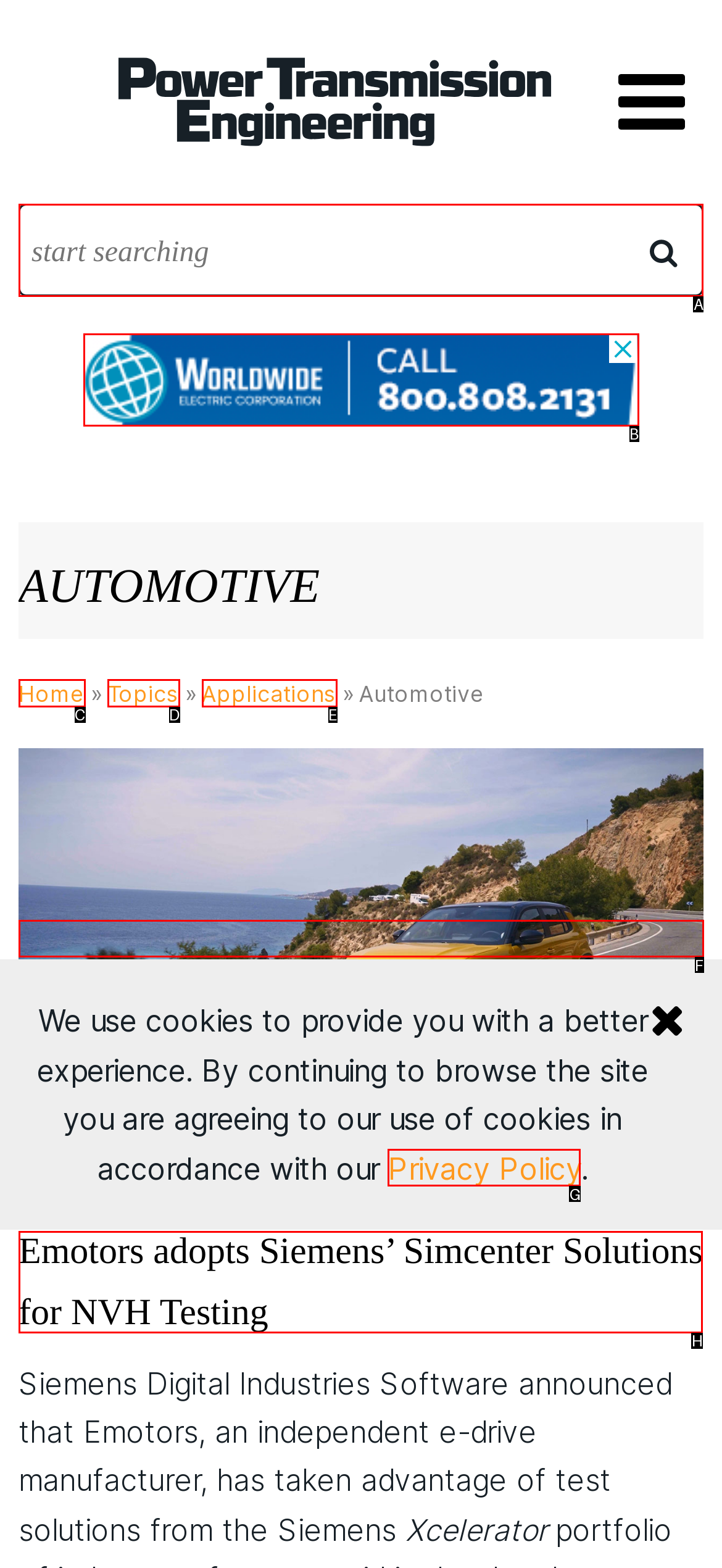For the task: Search for grants, identify the HTML element to click.
Provide the letter corresponding to the right choice from the given options.

None